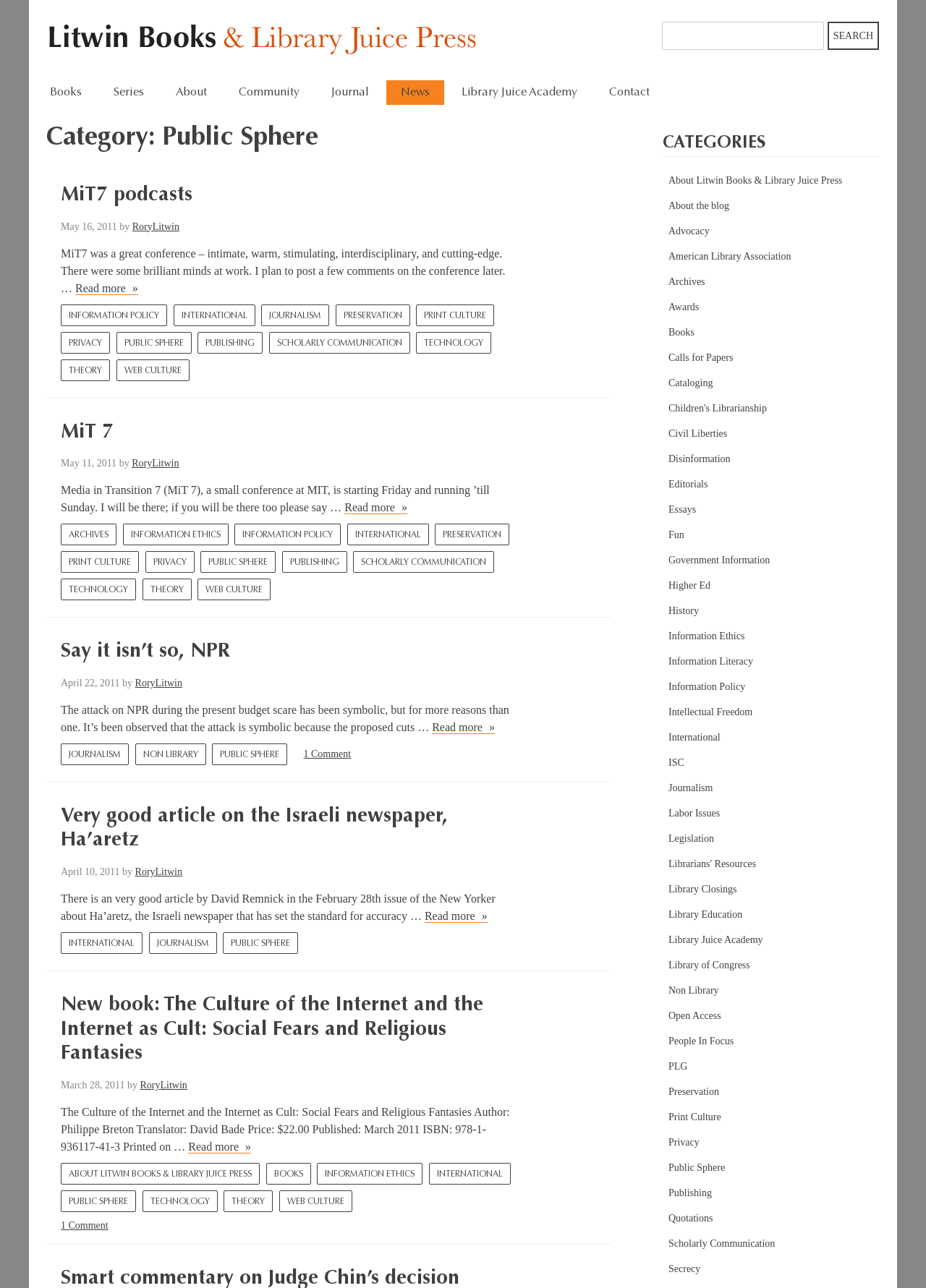Please locate the bounding box coordinates of the element's region that needs to be clicked to follow the instruction: "Click on the 'Journal' link". The bounding box coordinates should be provided as four float numbers between 0 and 1, i.e., [left, top, right, bottom].

[0.342, 0.062, 0.414, 0.081]